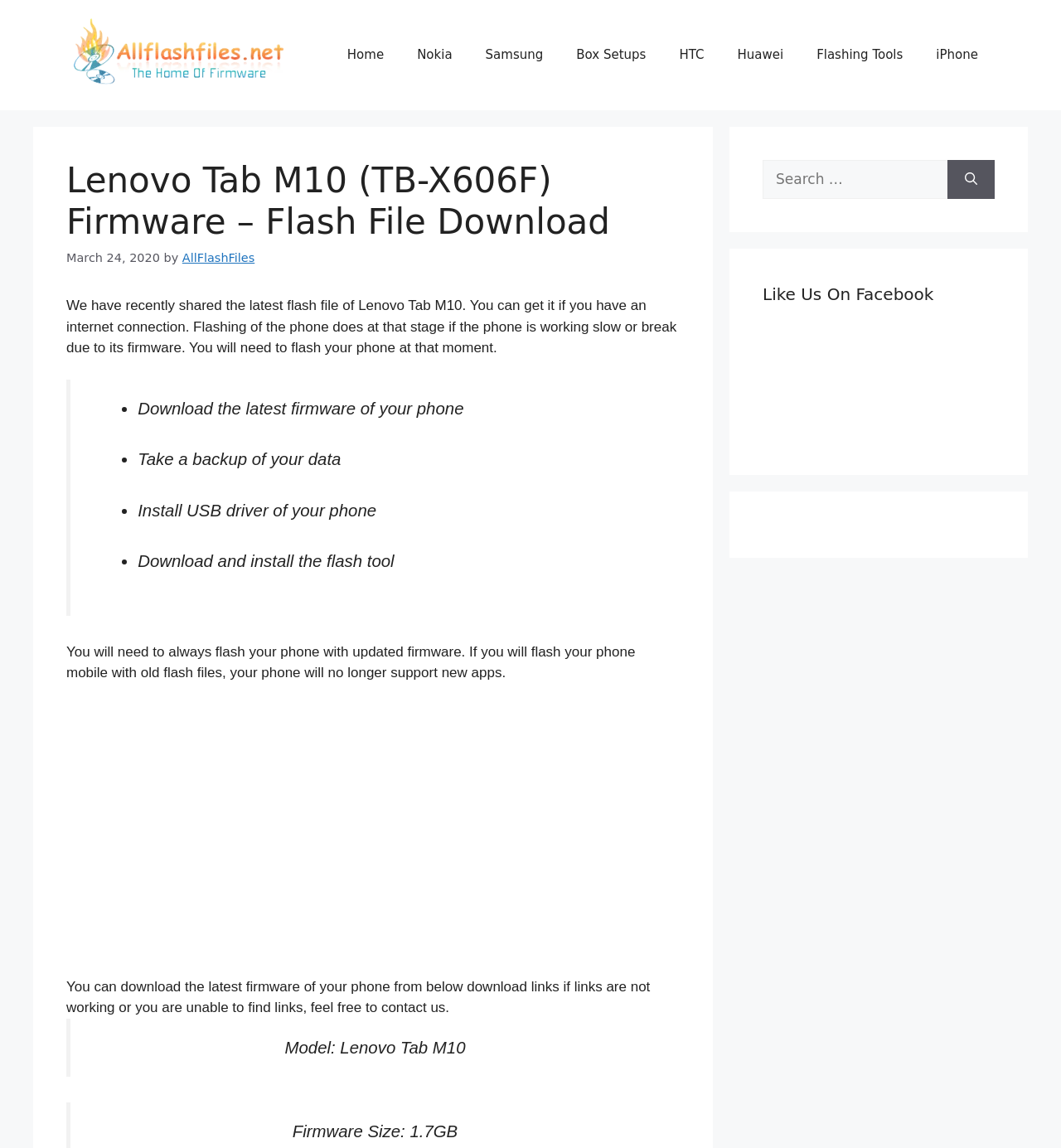What is the name of the firmware model?
Please respond to the question with a detailed and well-explained answer.

I found the answer in the blockquote section where it says 'Model: Lenovo Tab M10'.